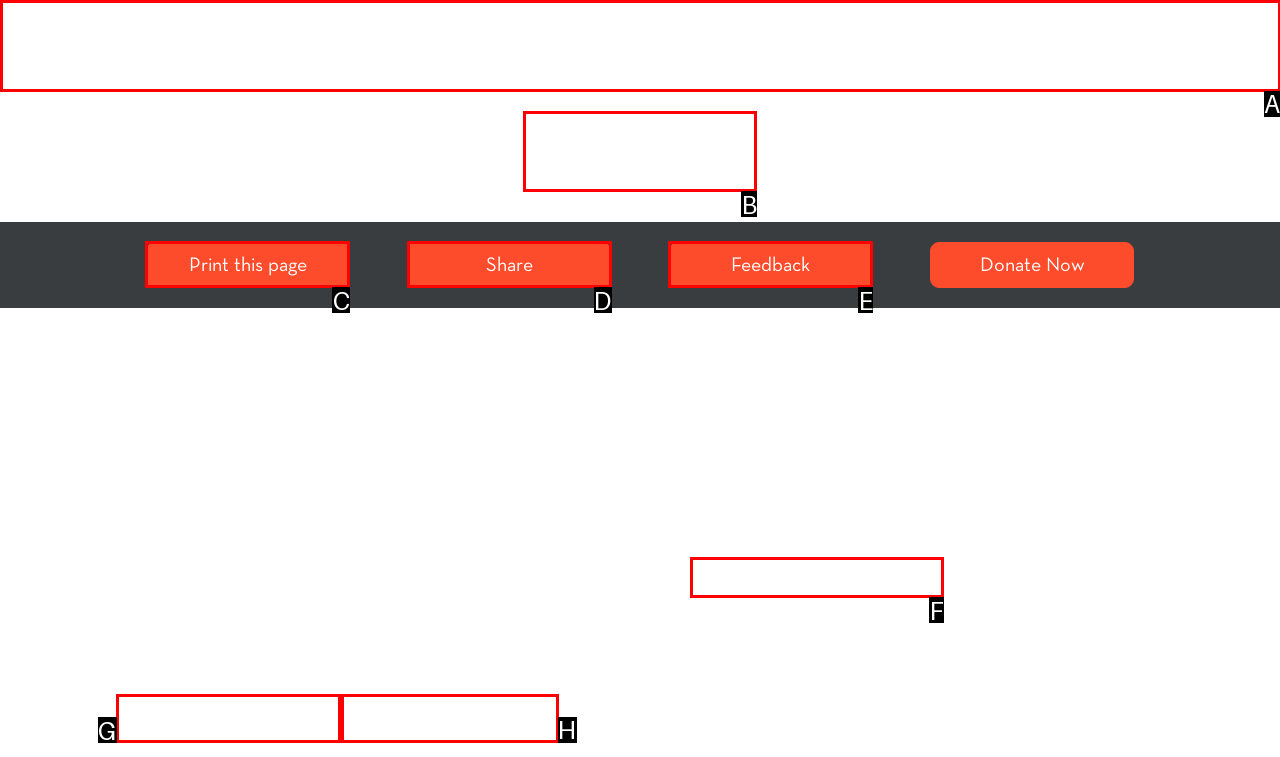Point out the correct UI element to click to carry out this instruction: Click Support Our Mission
Answer with the letter of the chosen option from the provided choices directly.

G